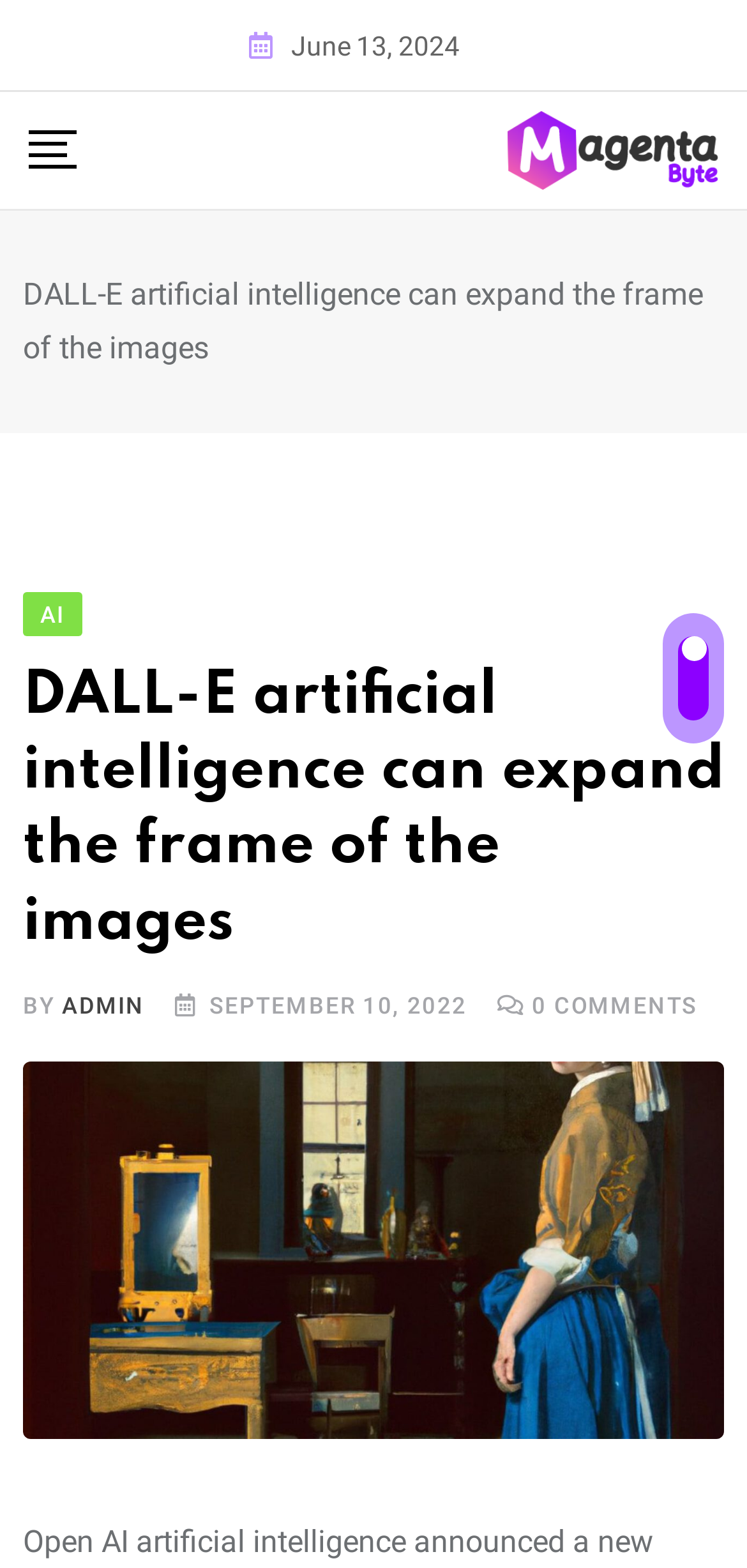Please predict the bounding box coordinates (top-left x, top-left y, bottom-right x, bottom-right y) for the UI element in the screenshot that fits the description: Ai

[0.031, 0.379, 0.109, 0.402]